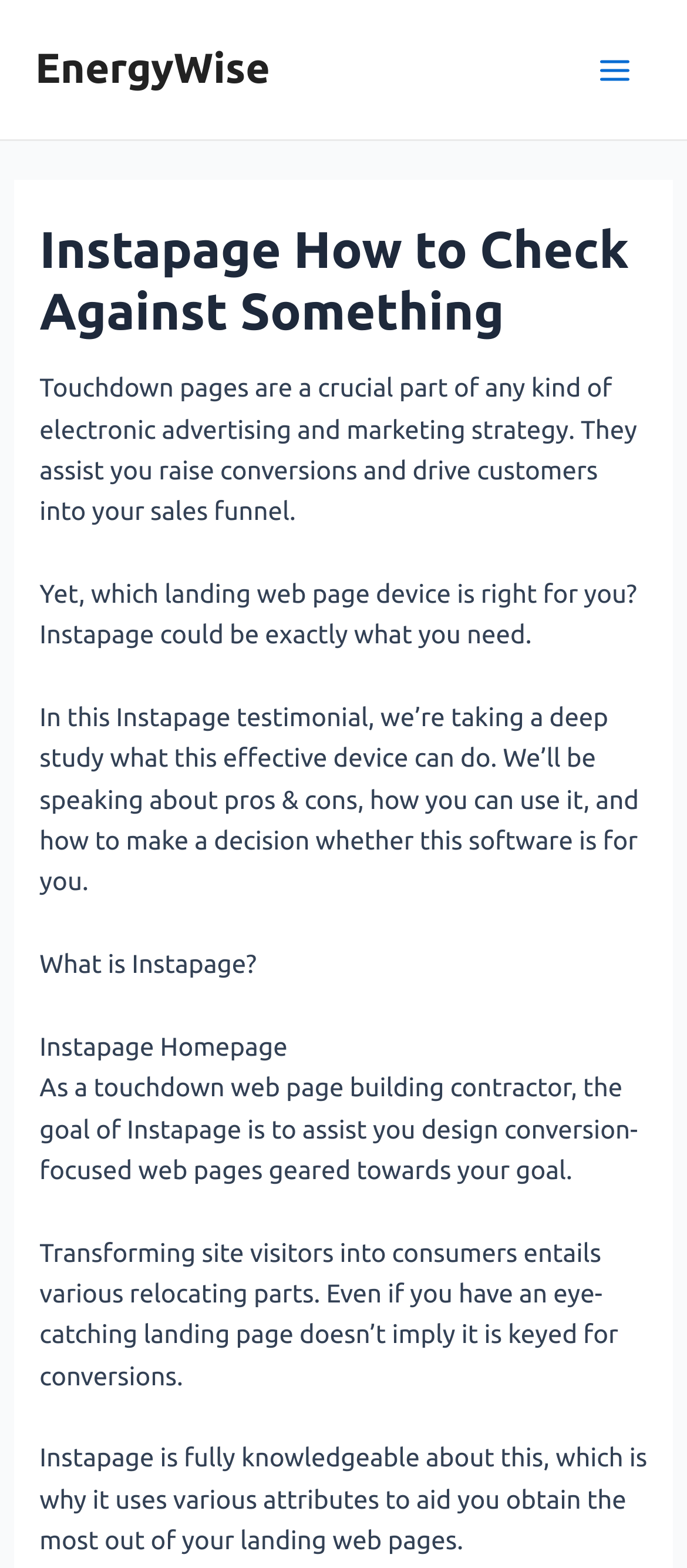Identify the bounding box of the UI element that matches this description: "홈페이지 제작".

None